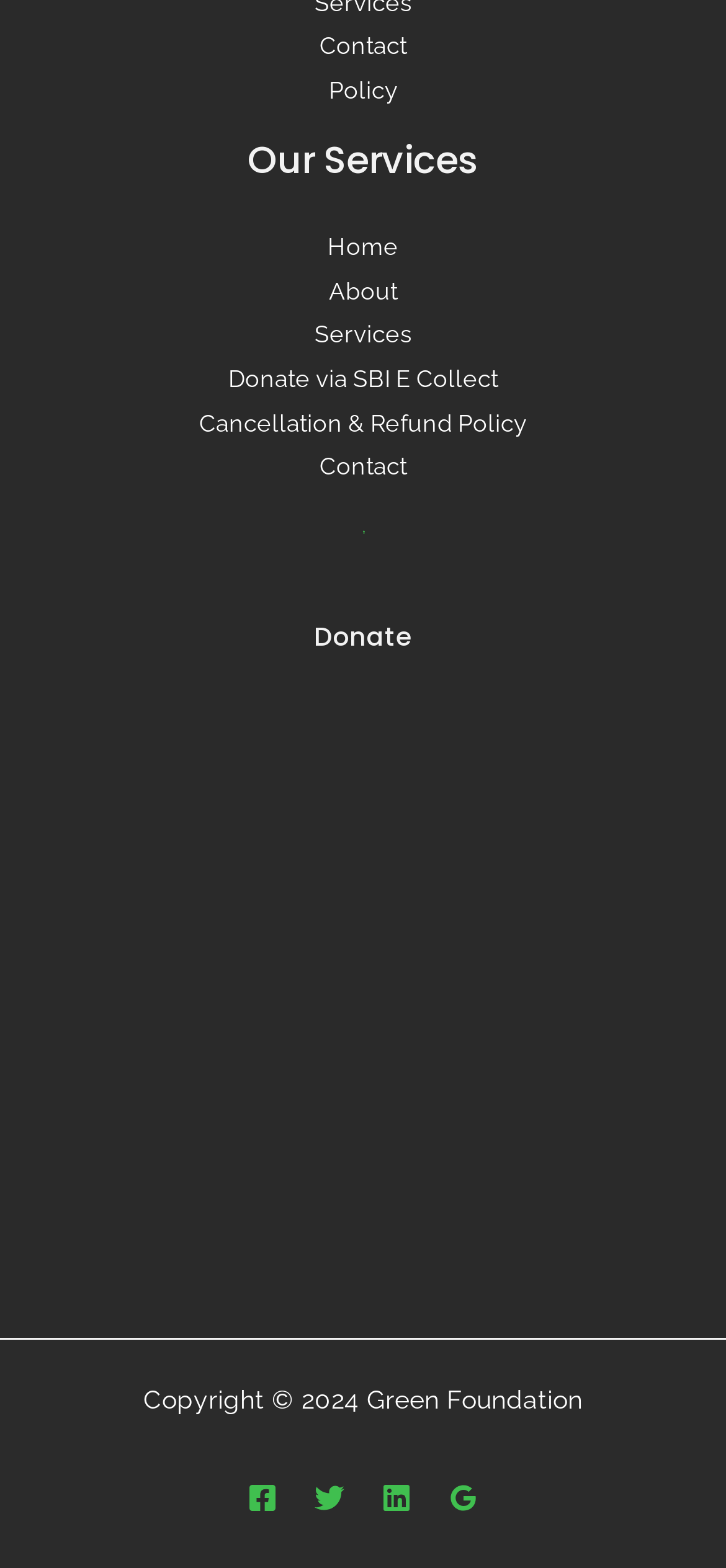Based on the description "Google Reviews", find the bounding box of the specified UI element.

[0.618, 0.946, 0.659, 0.965]